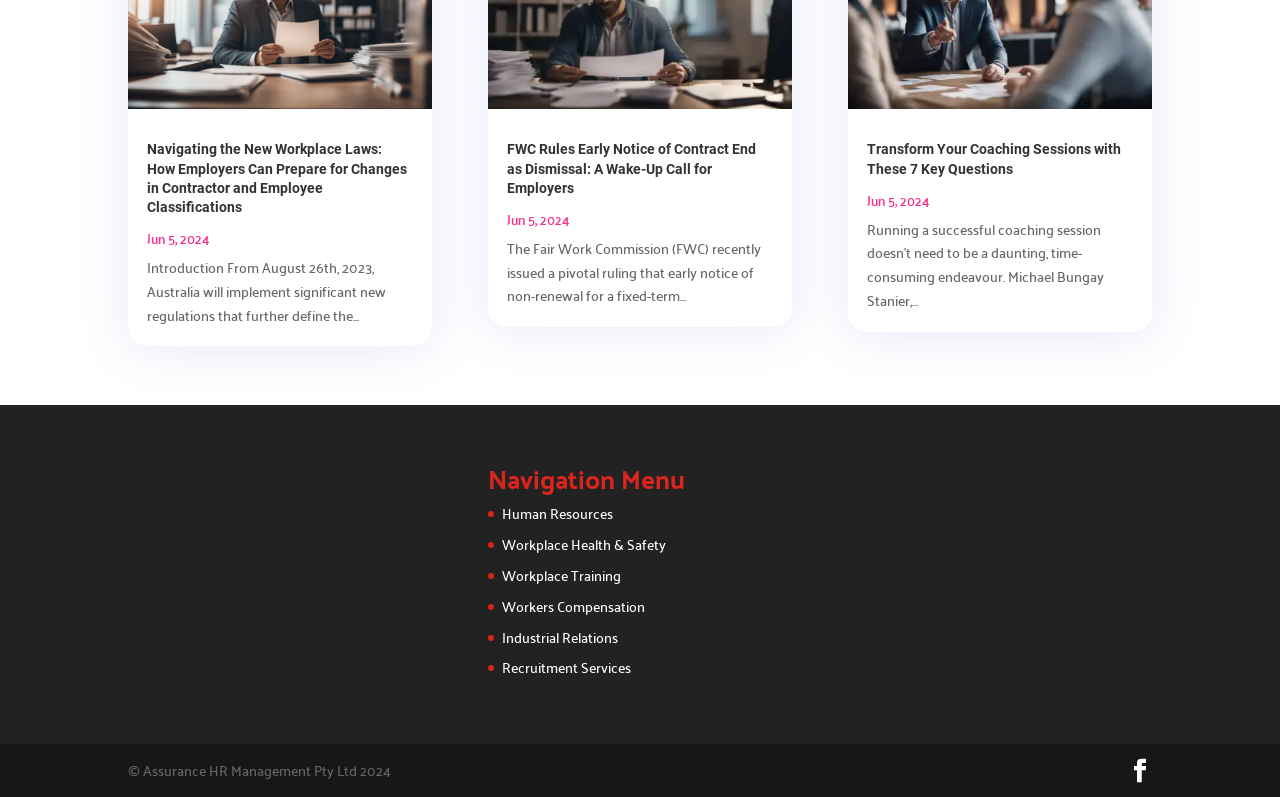Locate and provide the bounding box coordinates for the HTML element that matches this description: "Facebook".

[0.881, 0.952, 0.9, 0.983]